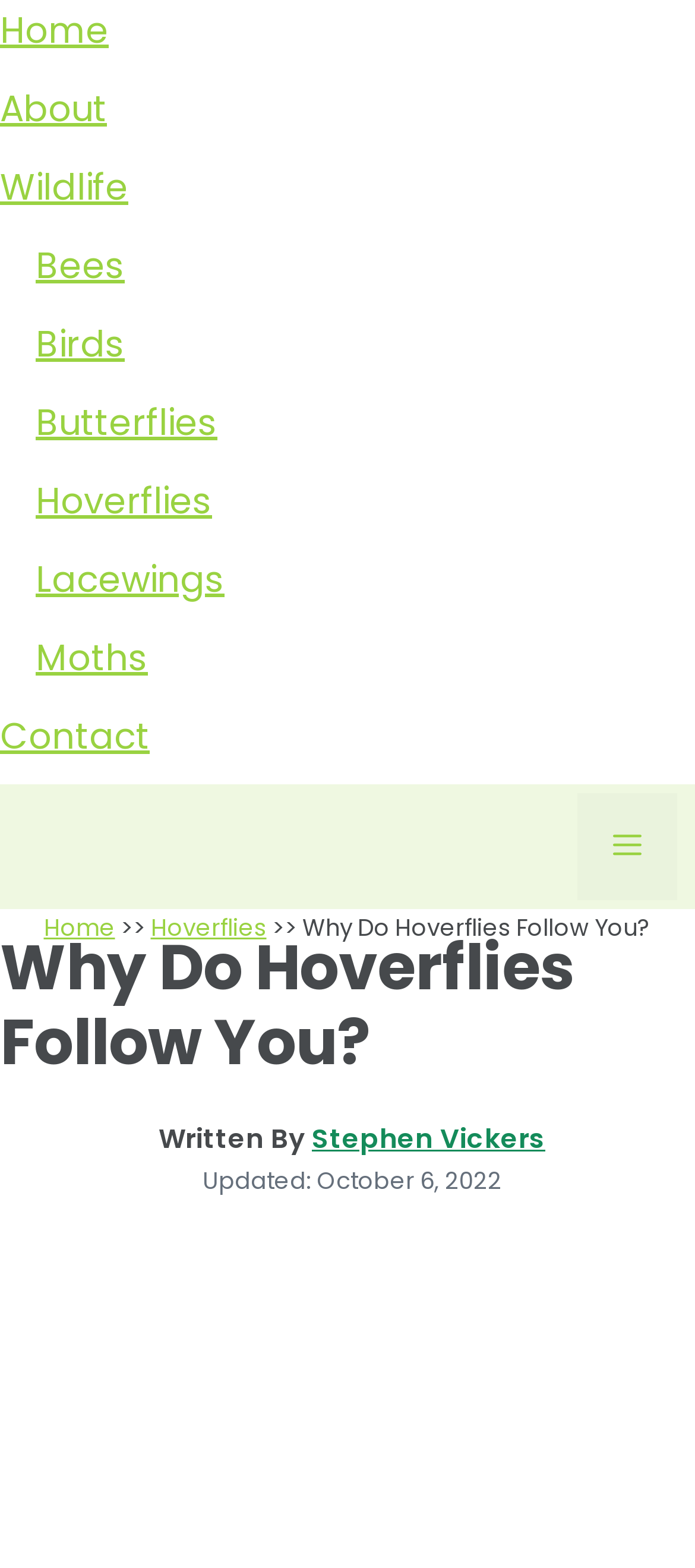Pinpoint the bounding box coordinates of the element you need to click to execute the following instruction: "go to home page". The bounding box should be represented by four float numbers between 0 and 1, in the format [left, top, right, bottom].

[0.0, 0.003, 0.156, 0.035]